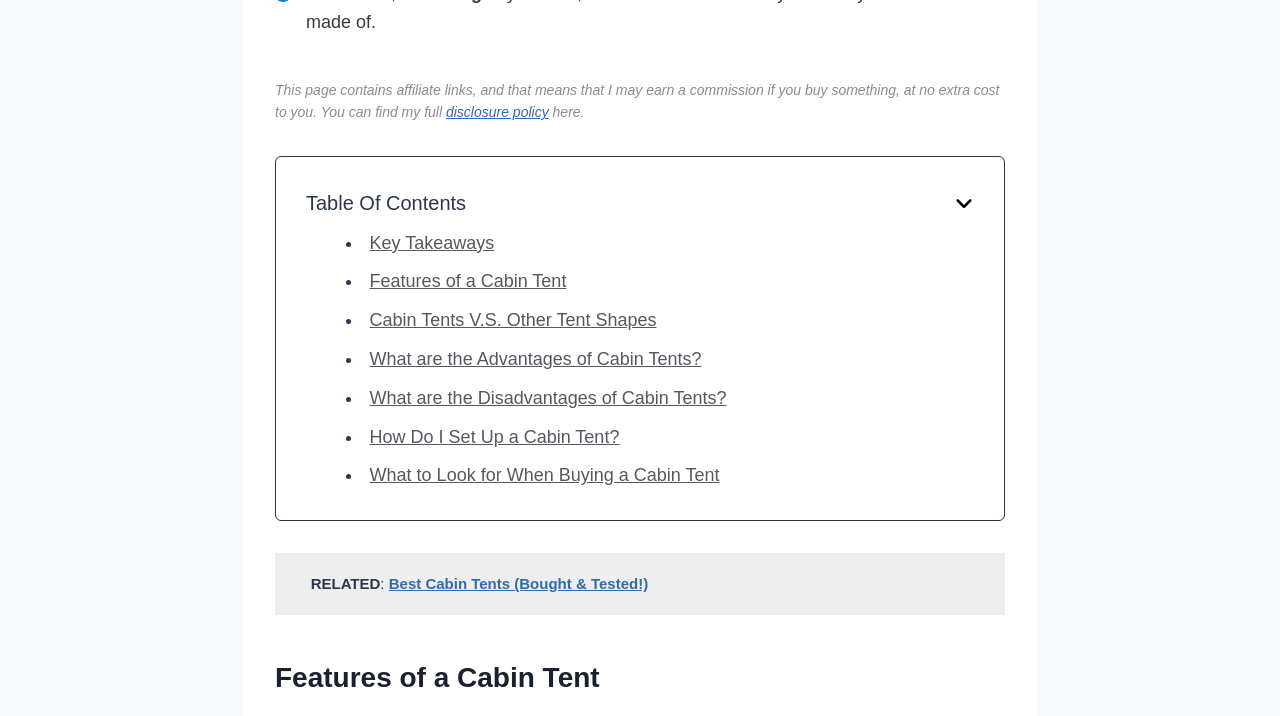Find the bounding box coordinates for the element that must be clicked to complete the instruction: "Learn how the trust helps". The coordinates should be four float numbers between 0 and 1, indicated as [left, top, right, bottom].

None